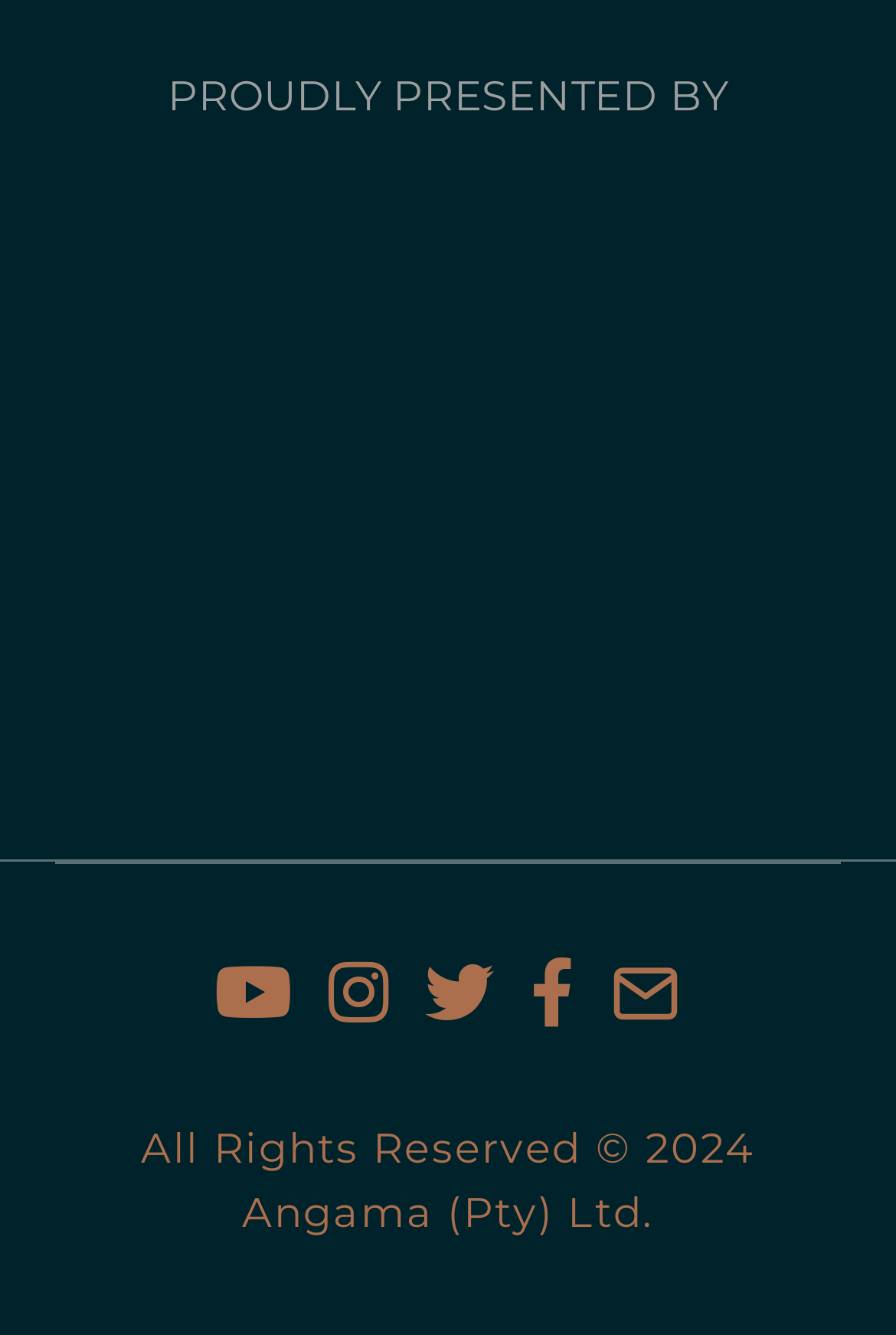Bounding box coordinates are given in the format (top-left x, top-left y, bottom-right x, bottom-right y). All values should be floating point numbers between 0 and 1. Provide the bounding box coordinate for the UI element described as: Instagram

[0.367, 0.701, 0.436, 0.784]